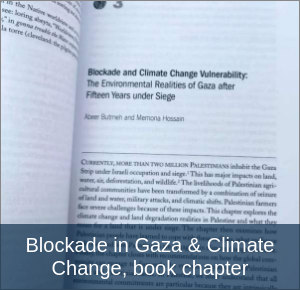What is the main topic of the book chapter?
Please use the visual content to give a single word or phrase answer.

Blockade in Gaza & Climate Change